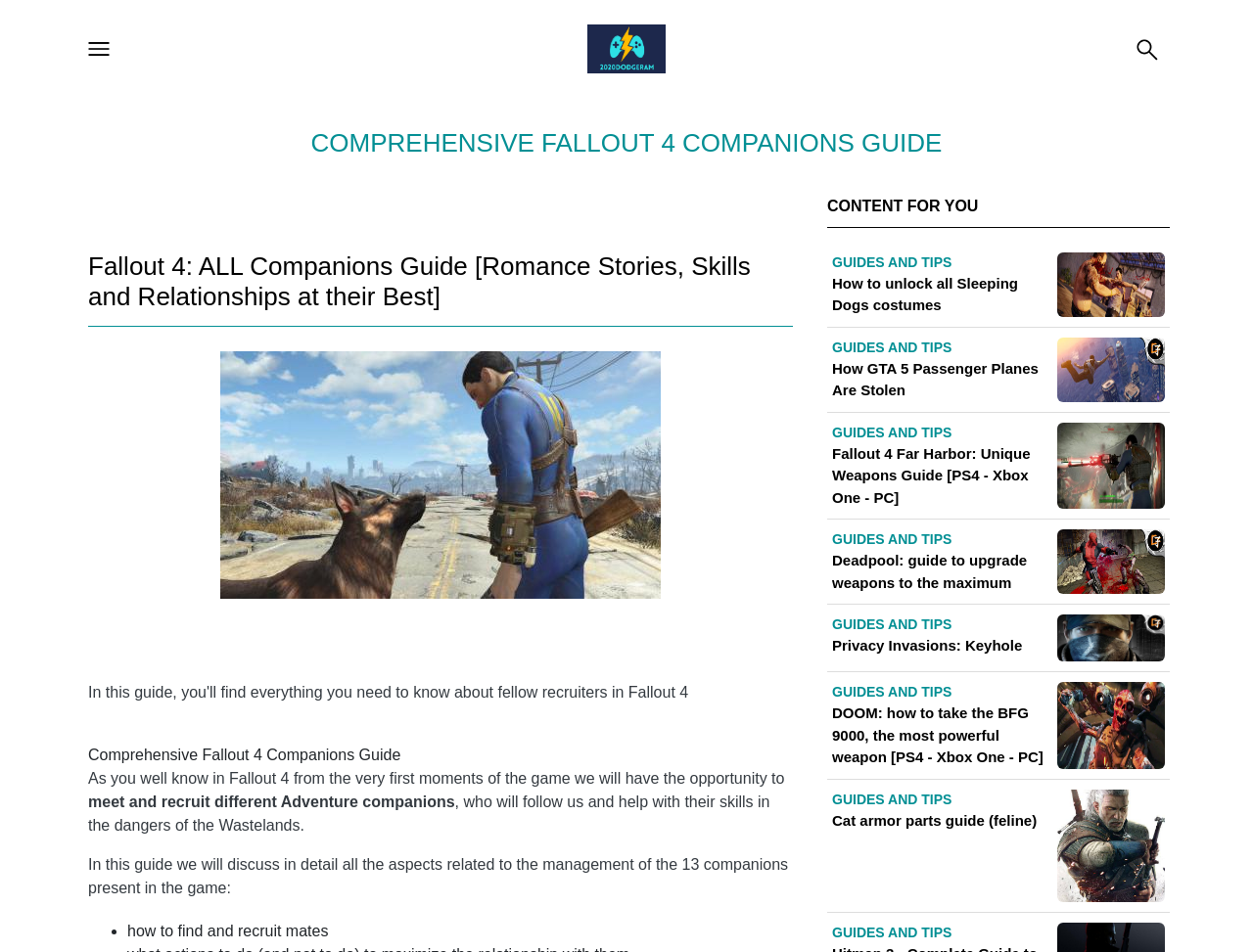What is the focus of the webpage's content?
Based on the image, please offer an in-depth response to the question.

The webpage's content is focused on providing a comprehensive guide to Fallout 4 companions, including their skills, relationships, and how to find and recruit them, making it a one-stop resource for players.